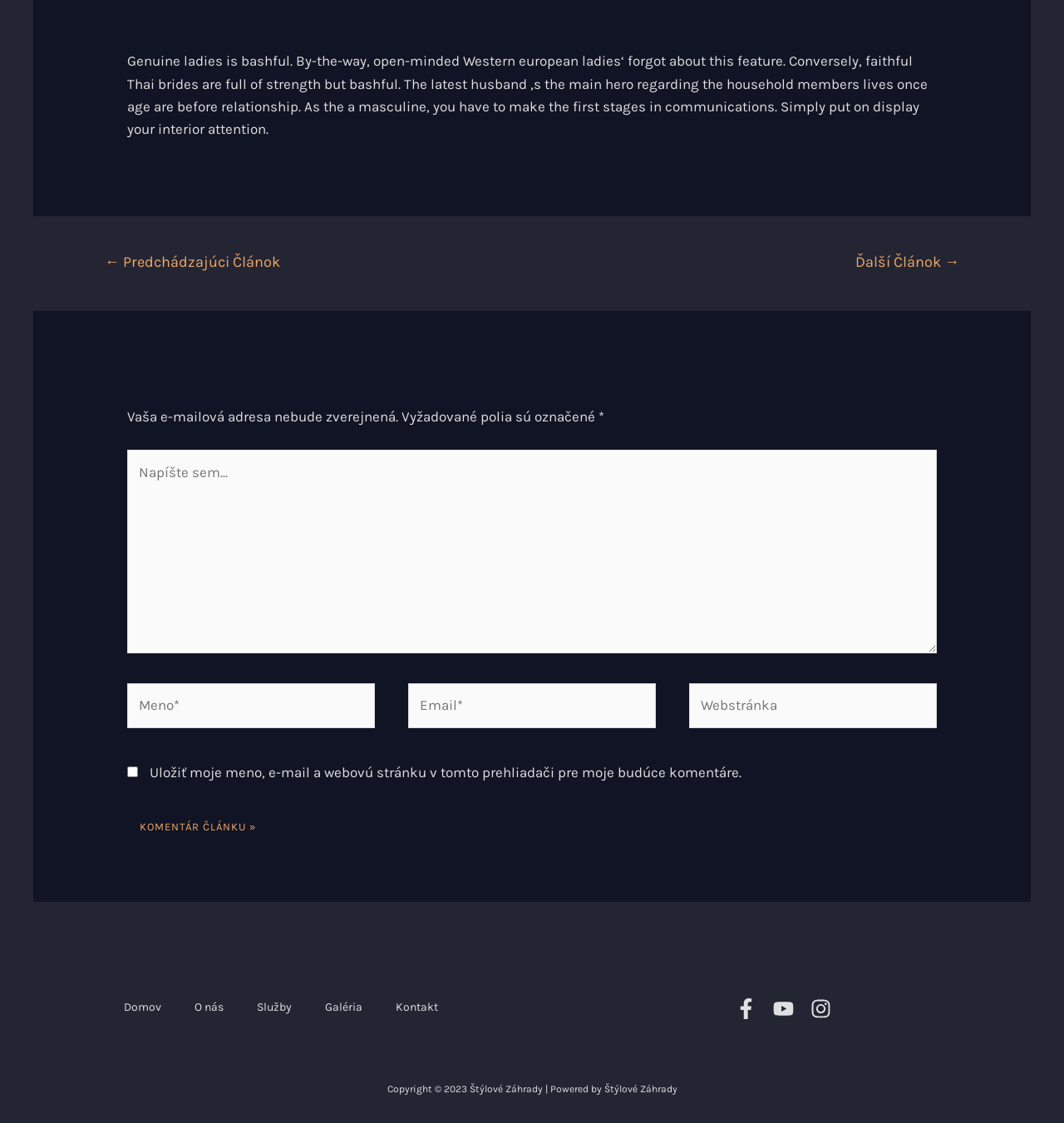Use a single word or phrase to answer the following:
What is required to post a comment?

Name, email, and text